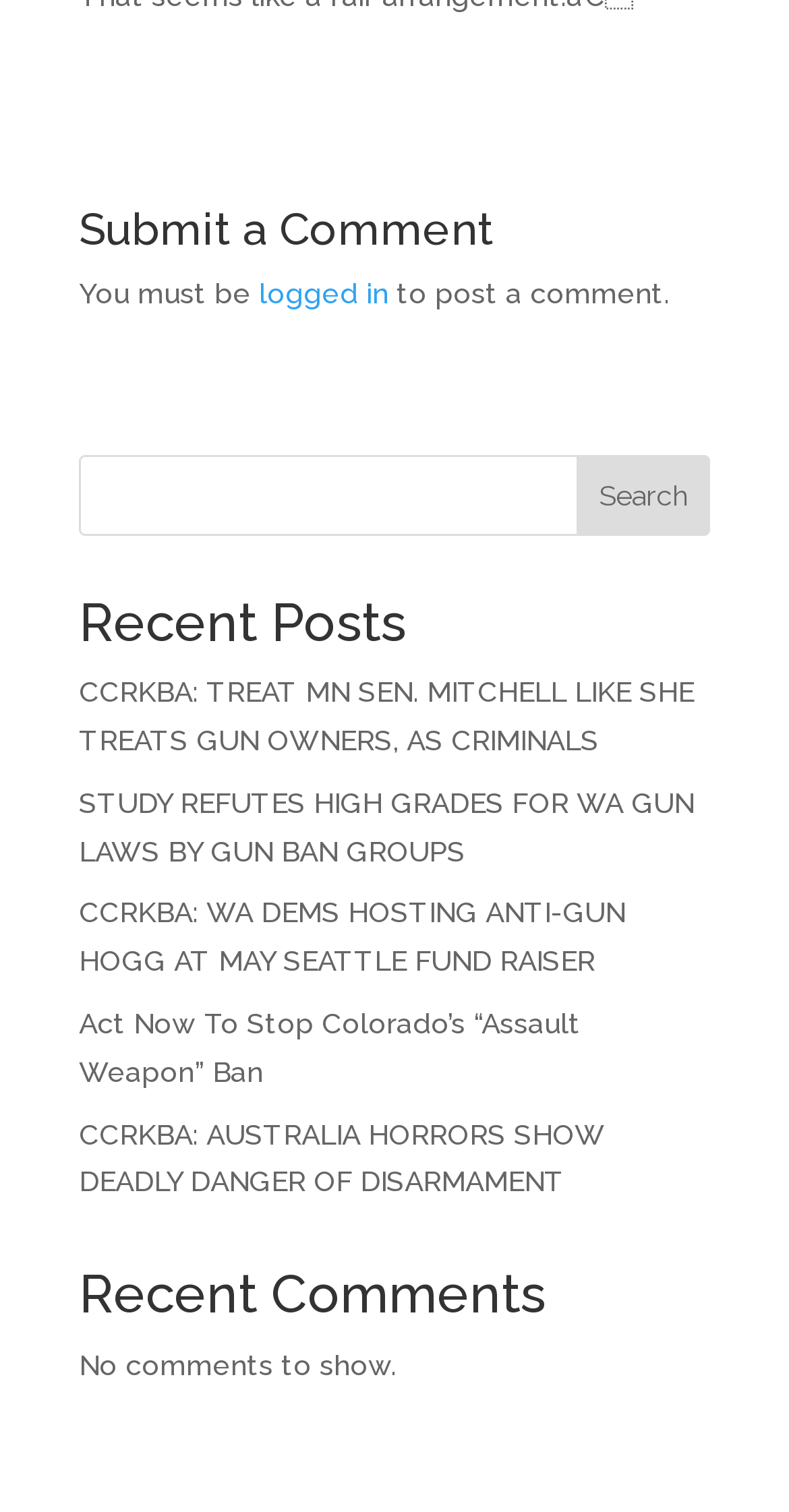Are there any comments to show? Look at the image and give a one-word or short phrase answer.

No